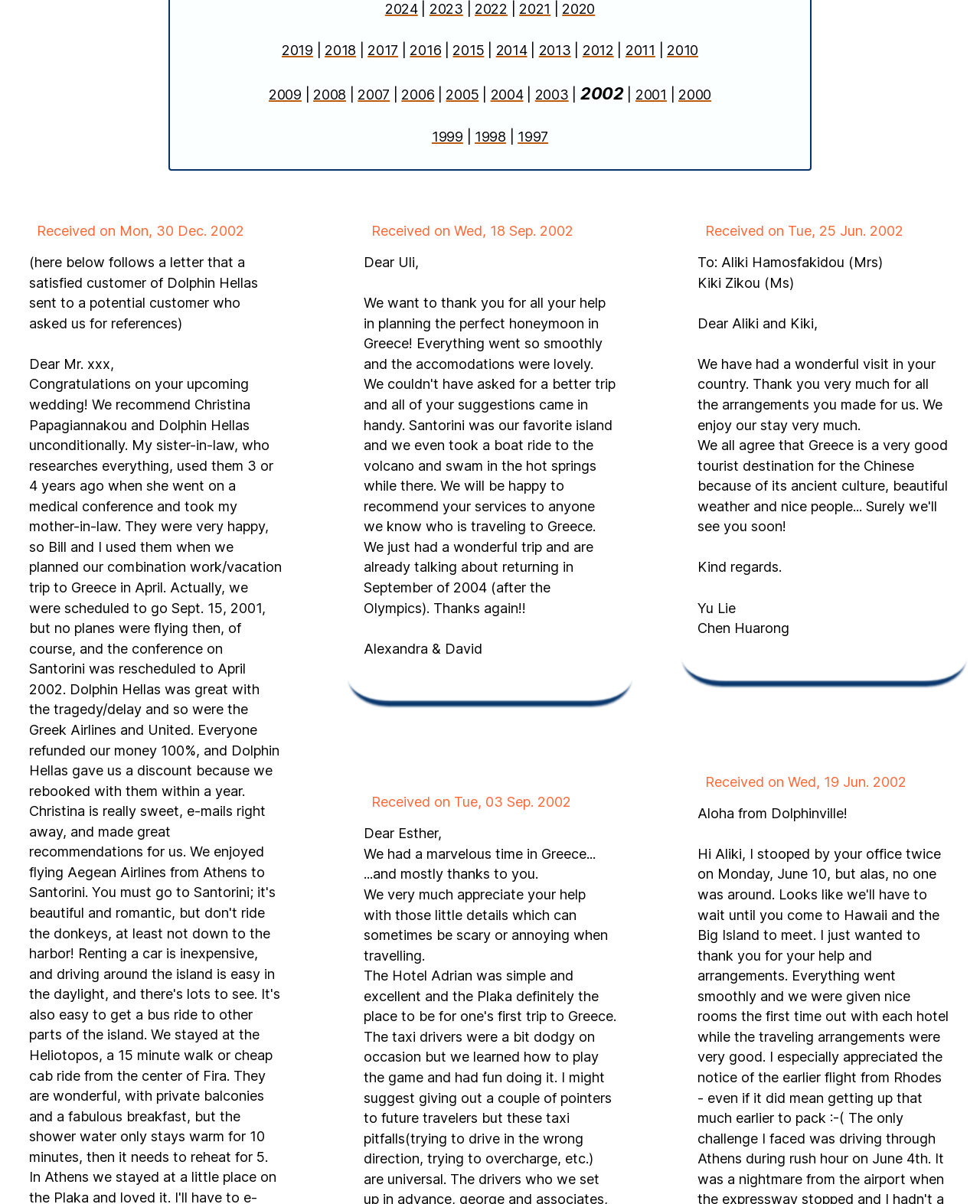Determine the bounding box coordinates for the UI element matching this description: "1999".

[0.441, 0.108, 0.473, 0.121]